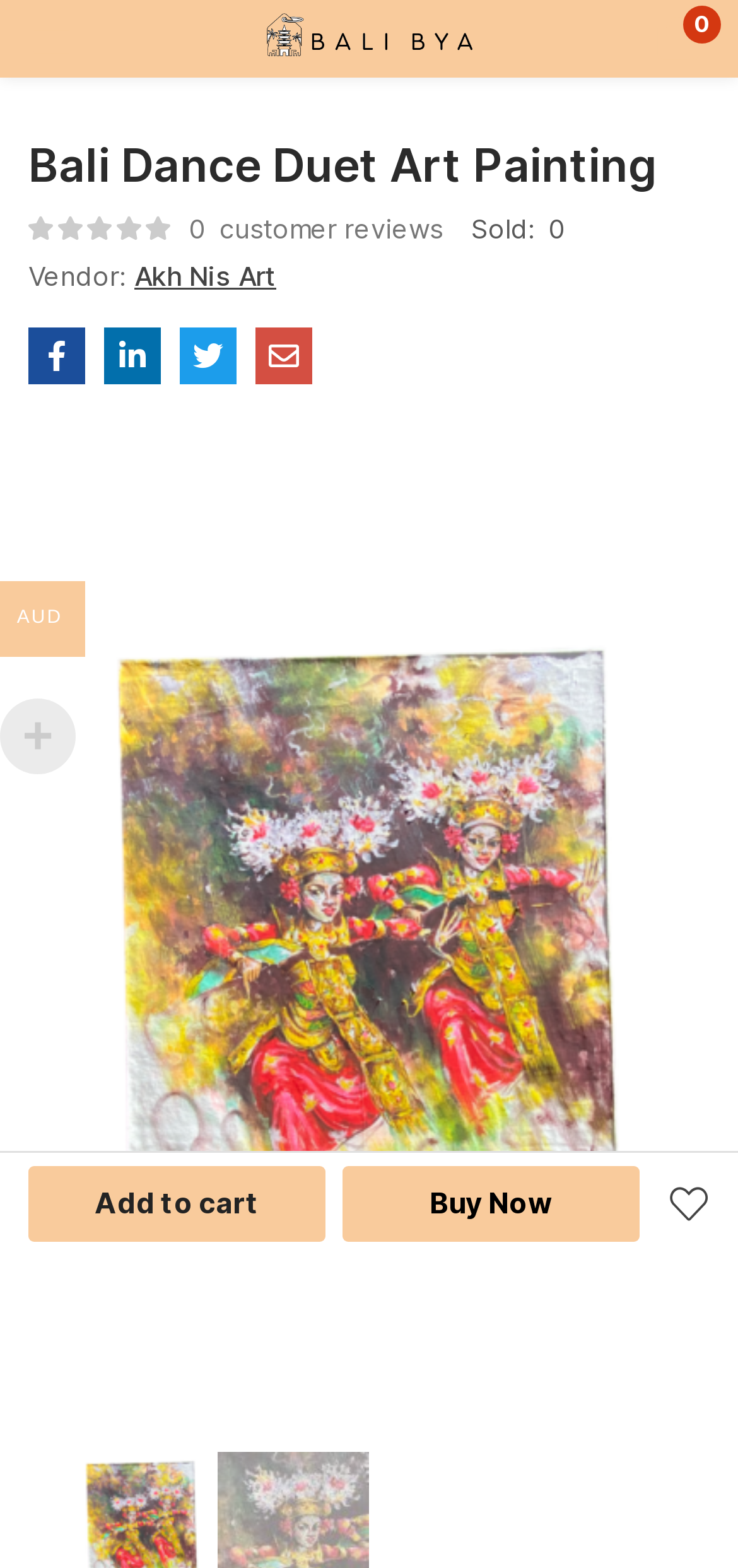Please extract the primary headline from the webpage.

Bali Dance Duet Art Painting